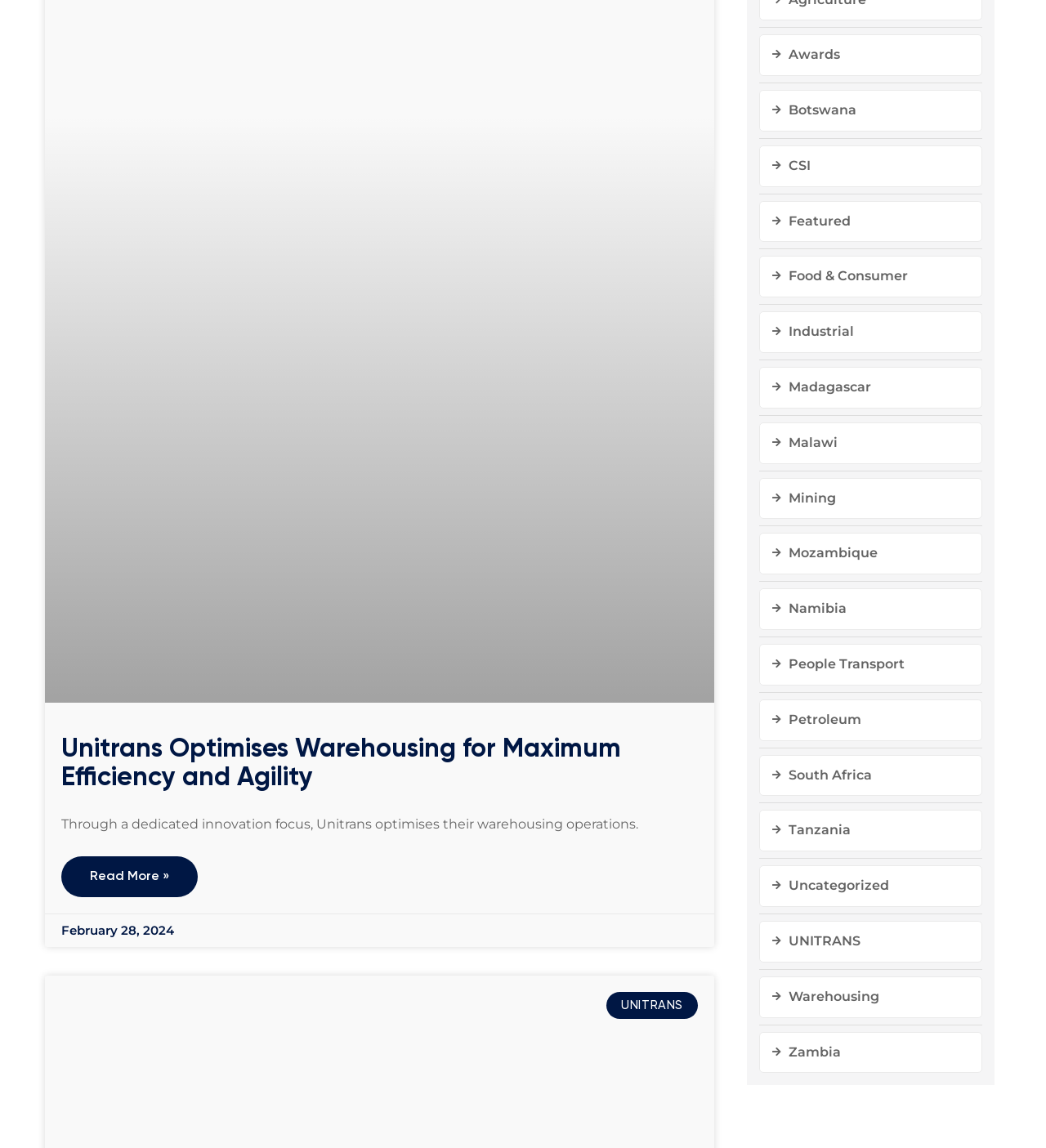Given the element description "People Transport" in the screenshot, predict the bounding box coordinates of that UI element.

[0.726, 0.561, 0.939, 0.597]